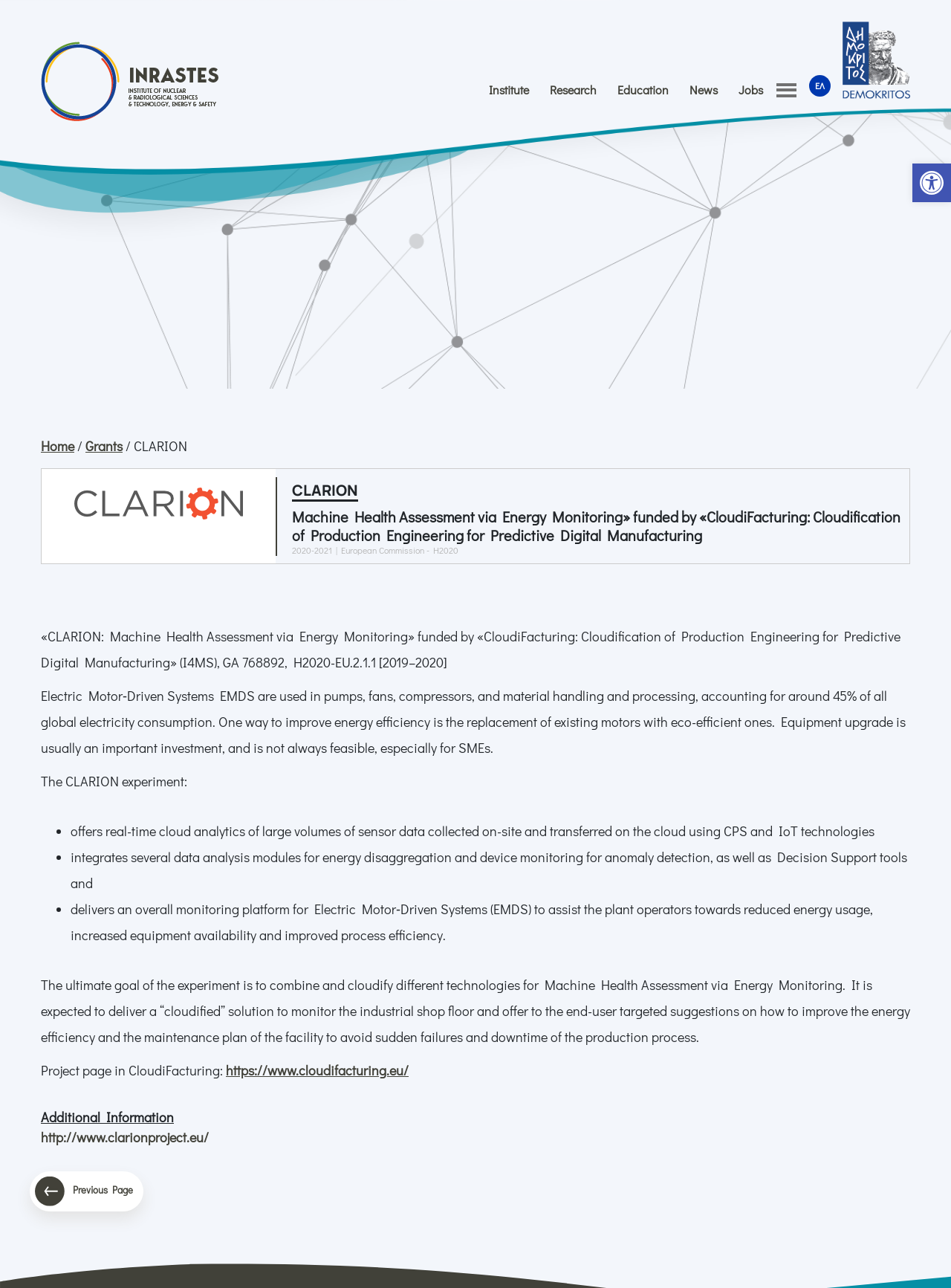What is the funding source of the CLARION project?
Kindly answer the question with as much detail as you can.

I read the text on the webpage and found the funding source of the CLARION project, which is the European Commission - H2020.